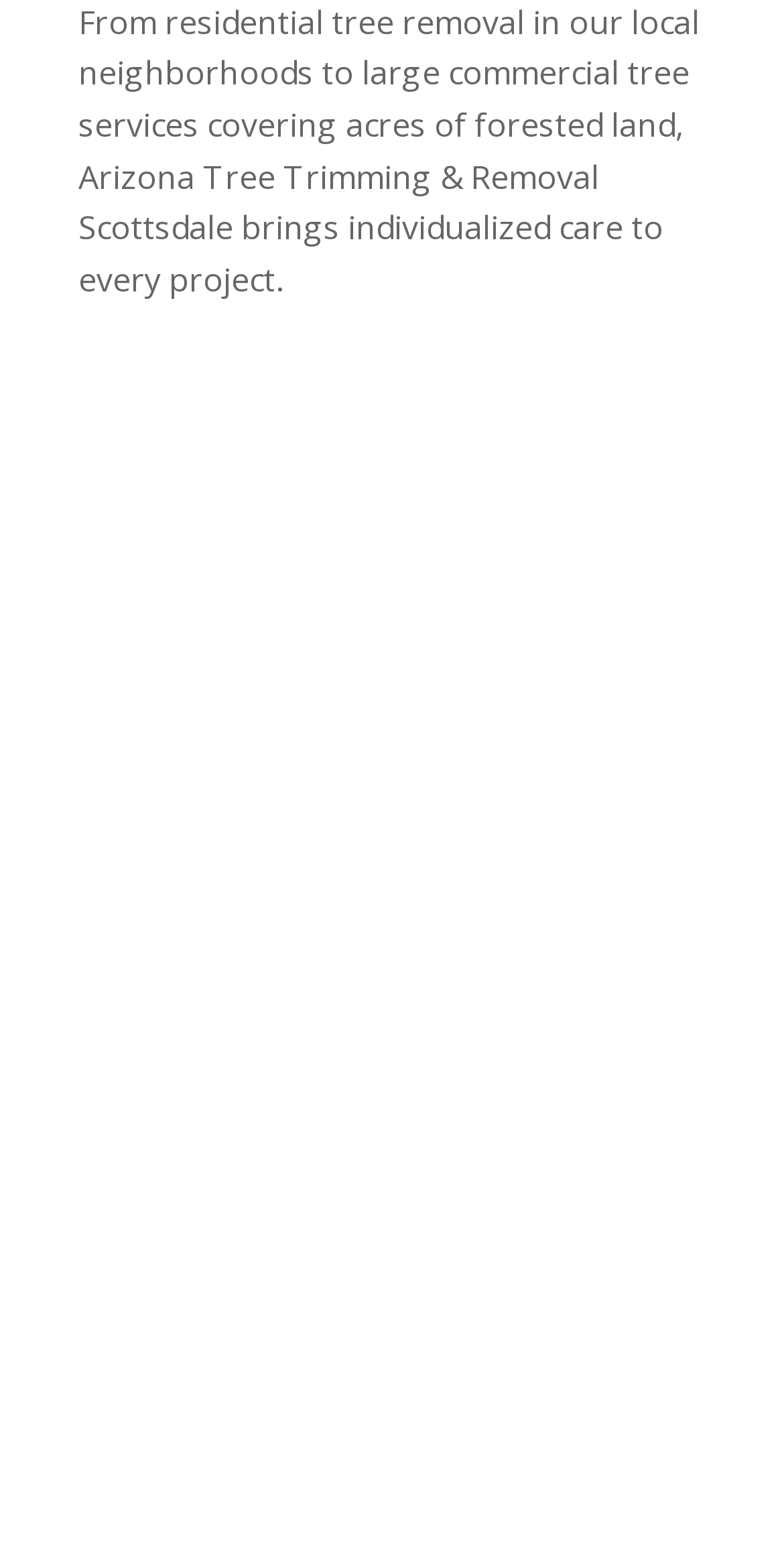Is there a service related to palm trees on this webpage?
Please provide a detailed and comprehensive answer to the question.

I searched for the phrase 'Palm Tree' on the webpage and found a heading 'Palm Tree Trimming' which indicates that there is a service related to palm trees on this webpage.